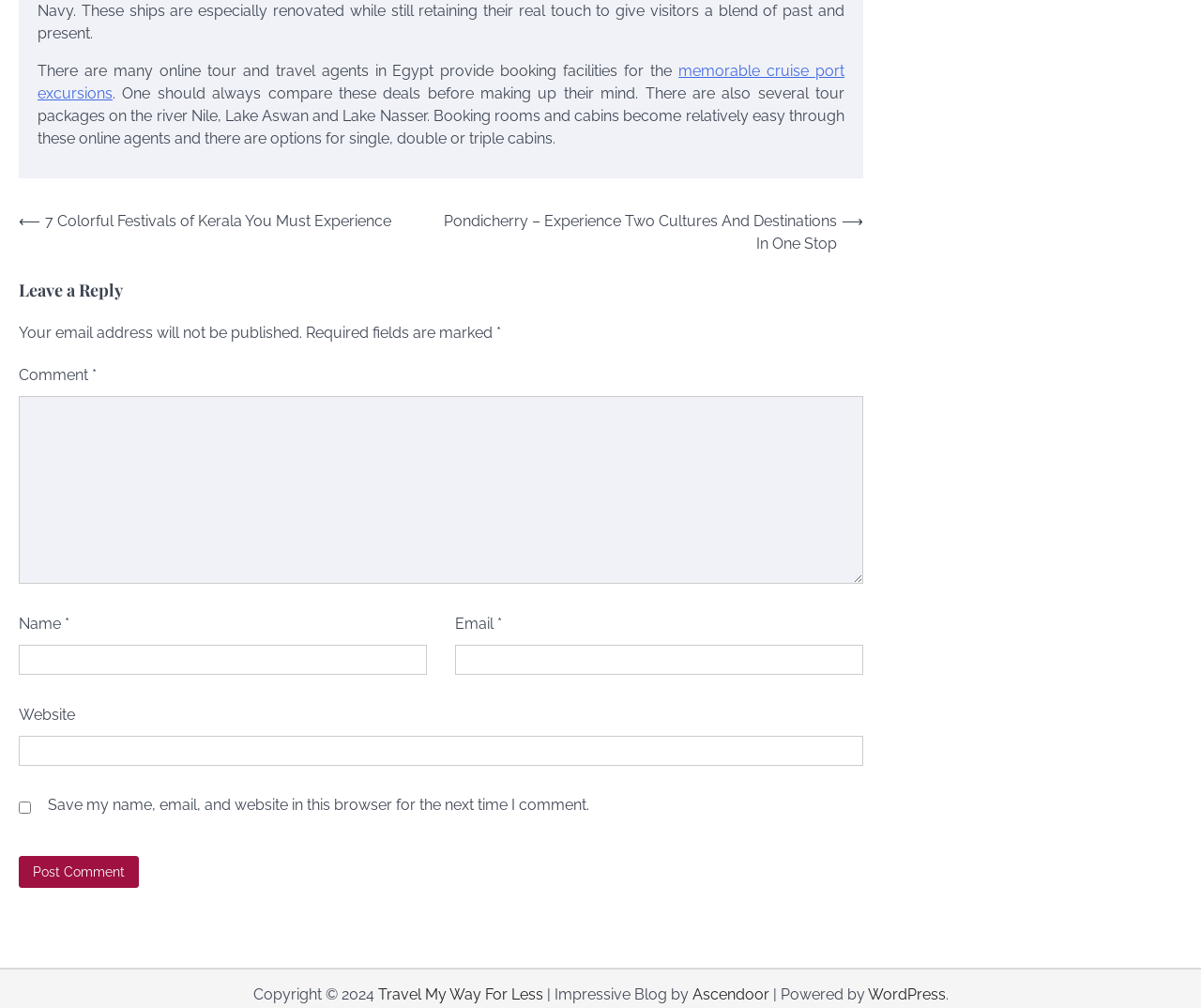For the element described, predict the bounding box coordinates as (top-left x, top-left y, bottom-right x, bottom-right y). All values should be between 0 and 1. Element description: name="submit" value="Post Comment"

[0.016, 0.849, 0.116, 0.88]